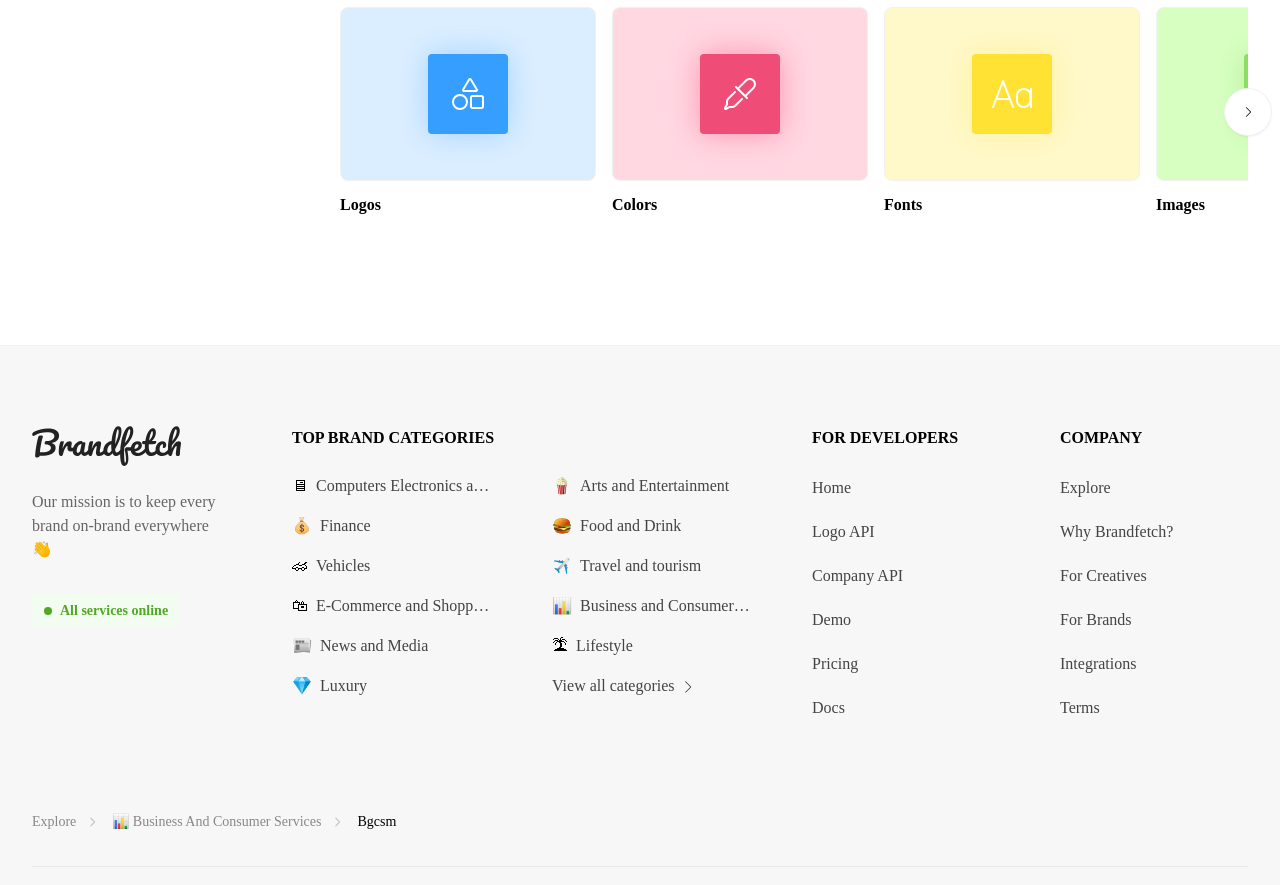For the given element description 📊 Business and Consumer Services, determine the bounding box coordinates of the UI element. The coordinates should follow the format (top-left x, top-left y, bottom-right x, bottom-right y) and be within the range of 0 to 1.

[0.088, 0.917, 0.251, 0.941]